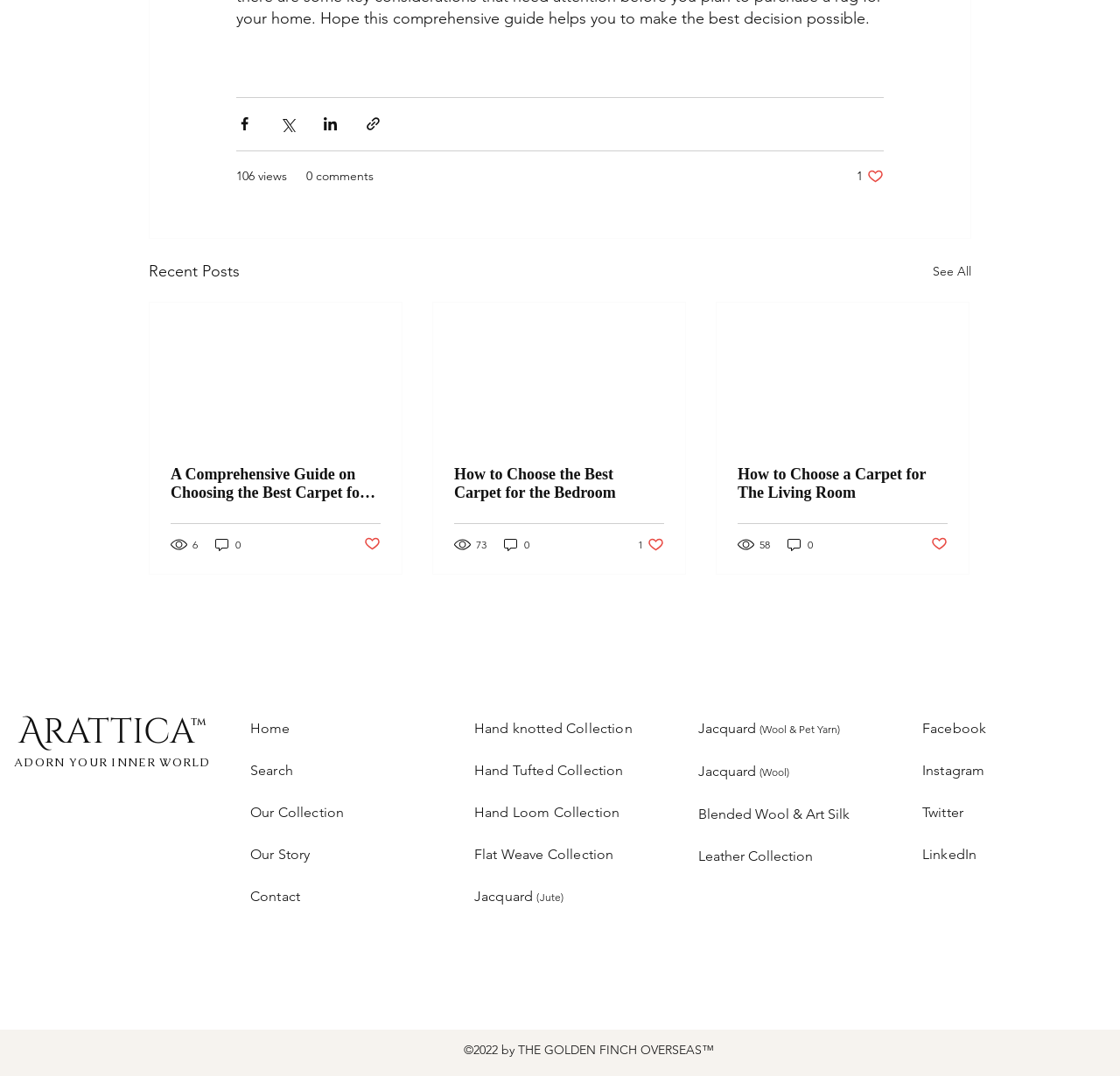How many comments does the third article have?
Carefully examine the image and provide a detailed answer to the question.

The third article has a link element that says '0 comments' below the article title, indicating the number of comments it has received.